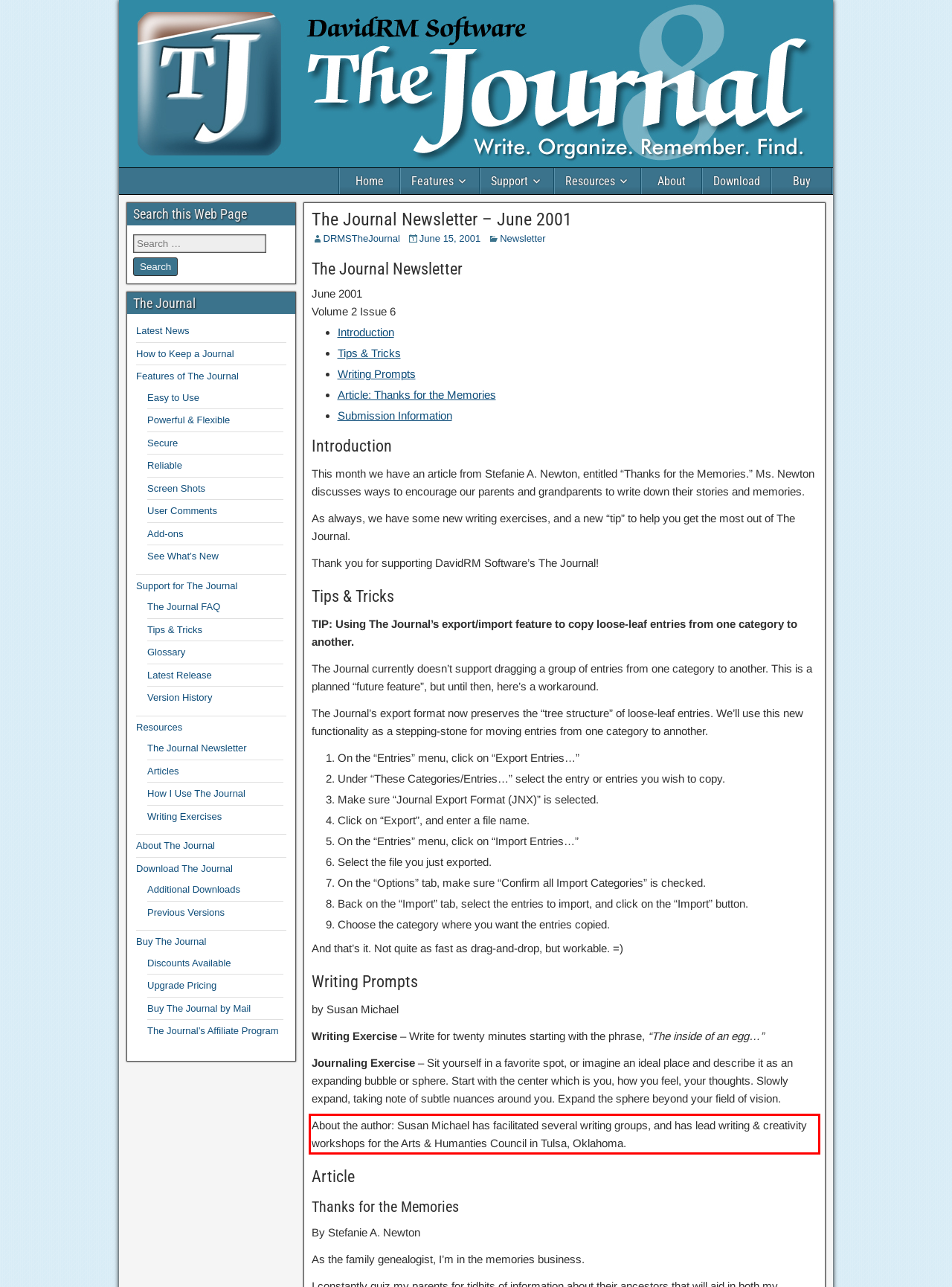Please take the screenshot of the webpage, find the red bounding box, and generate the text content that is within this red bounding box.

About the author: Susan Michael has facilitated several writing groups, and has lead writing & creativity workshops for the Arts & Humanties Council in Tulsa, Oklahoma.